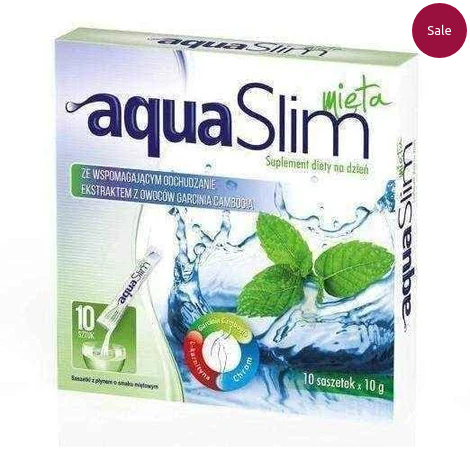Offer a detailed explanation of what is depicted in the image.

The image features the product packaging for "Aqua Slim Mint," a dietary supplement aimed at aiding weight loss. The box displays the title prominently in a modern font, with the words "aquaSlim" highlighted in a vibrant blue, while the word "mięta" (meaning mint in Polish) is featured in green, indicating the flavor. The packaging illustrates a refreshing mint leaf and water design, conveying a sense of hydration and vitality.

This product contains ten sachets, each weighing 10 grams, designed to support weight loss efforts, curb appetite, and stabilize blood sugar levels. It is enriched with Garcinia cambogia, a noted ingredient in weight management. A "Sale" tag appears in the upper right corner, highlighting a promotional price, emphasizing its appeal to potential customers. The overall design is both eye-catching and informative, aimed at consumers interested in health and fitness solutions.